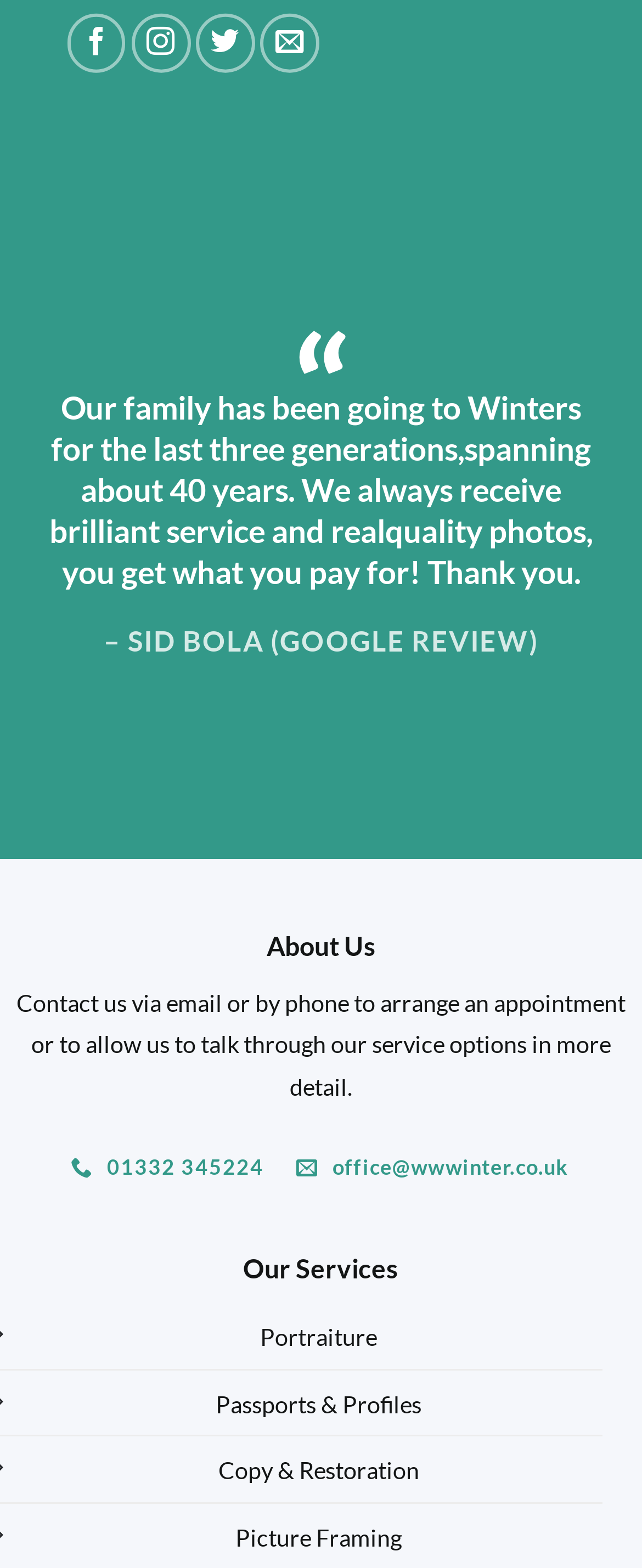What is the service mentioned in the review?
From the image, respond with a single word or phrase.

photos